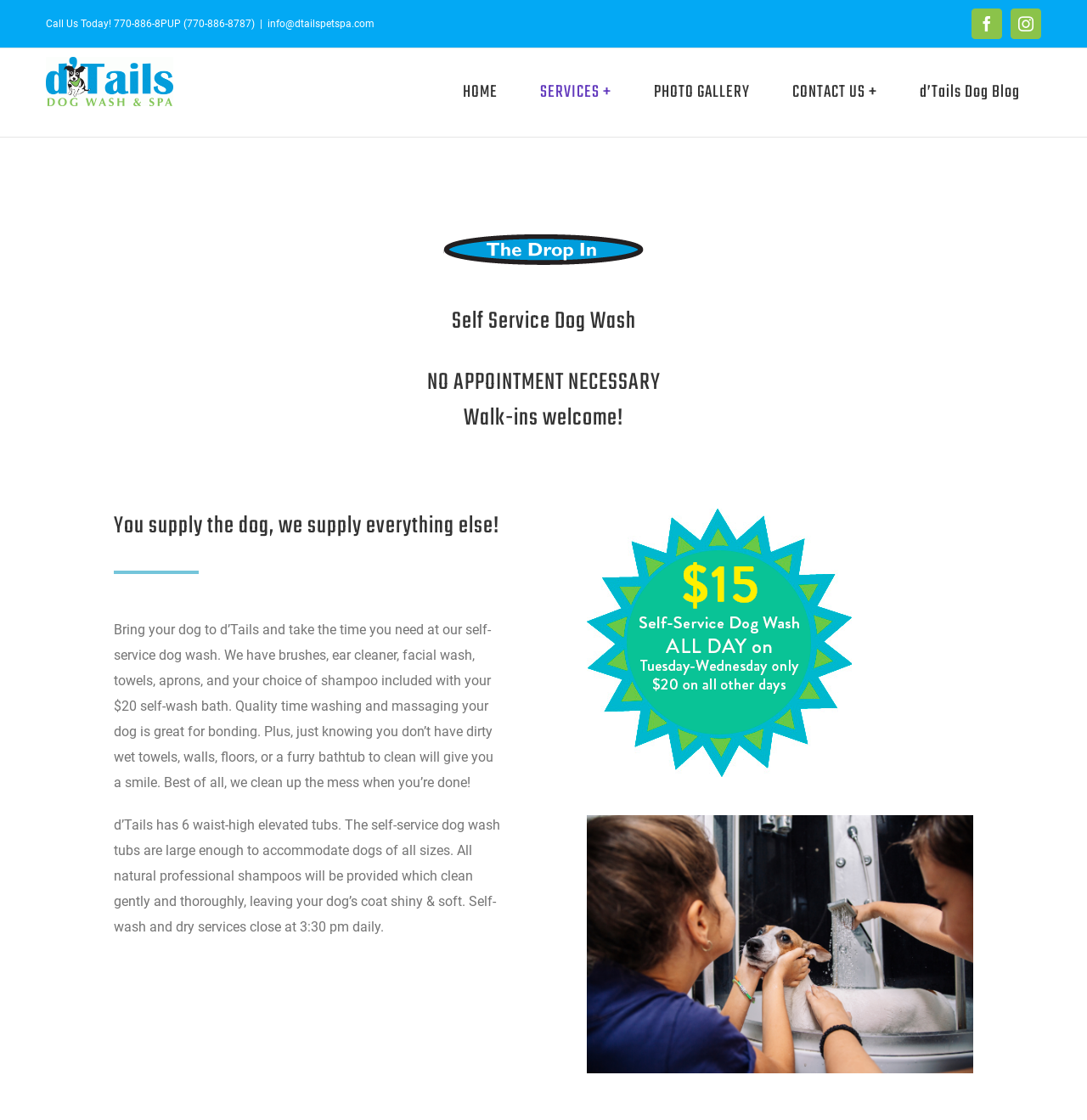Pinpoint the bounding box coordinates for the area that should be clicked to perform the following instruction: "Call the phone number".

[0.042, 0.016, 0.235, 0.027]